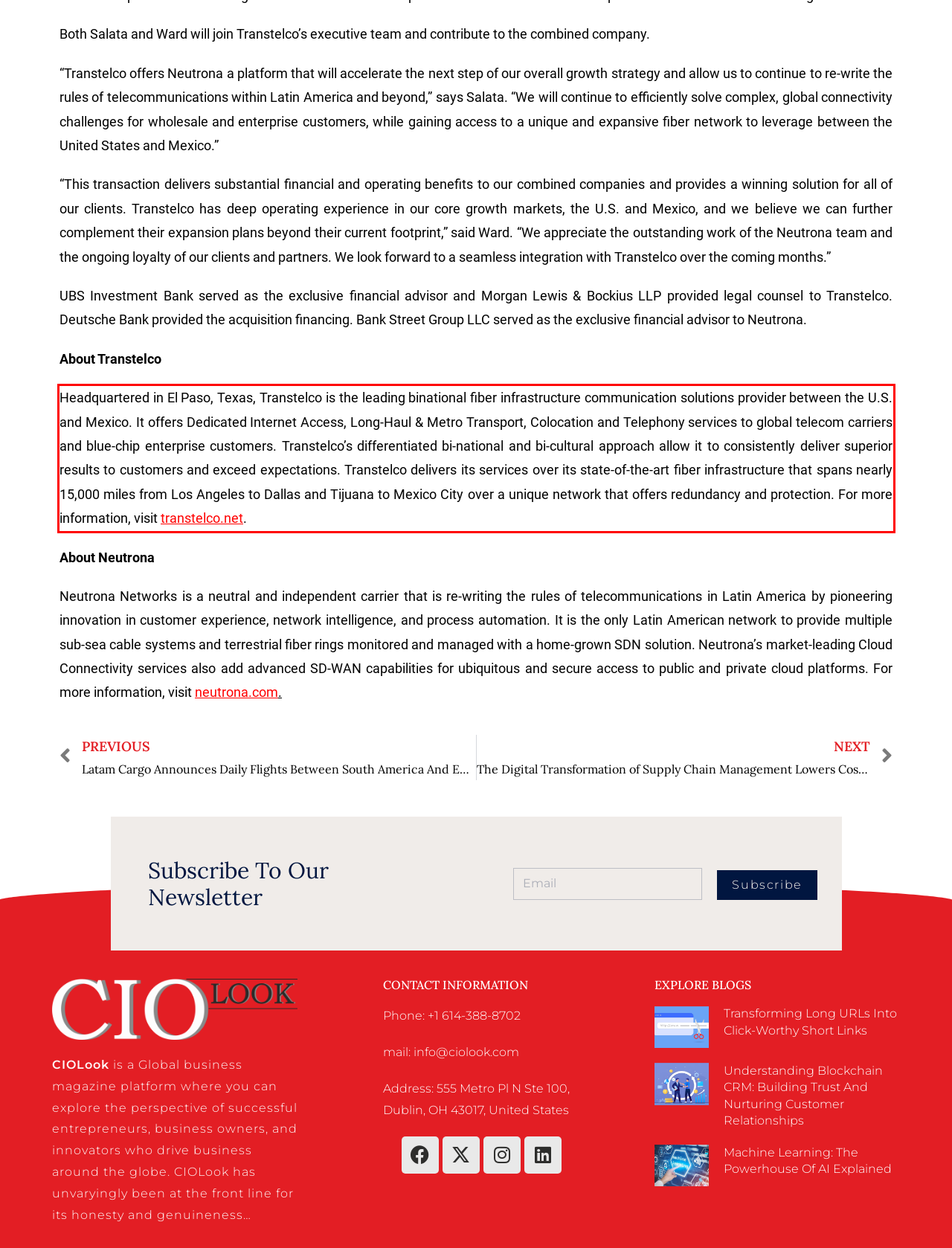Given the screenshot of the webpage, identify the red bounding box, and recognize the text content inside that red bounding box.

Headquartered in El Paso, Texas, Transtelco is the leading binational fiber infrastructure communication solutions provider between the U.S. and Mexico. It offers Dedicated Internet Access, Long-Haul & Metro Transport, Colocation and Telephony services to global telecom carriers and blue-chip enterprise customers. Transtelco’s differentiated bi-national and bi-cultural approach allow it to consistently deliver superior results to customers and exceed expectations. Transtelco delivers its services over its state-of-the-art fiber infrastructure that spans nearly 15,000 miles from Los Angeles to Dallas and Tijuana to Mexico City over a unique network that offers redundancy and protection. For more information, visit transtelco.net.